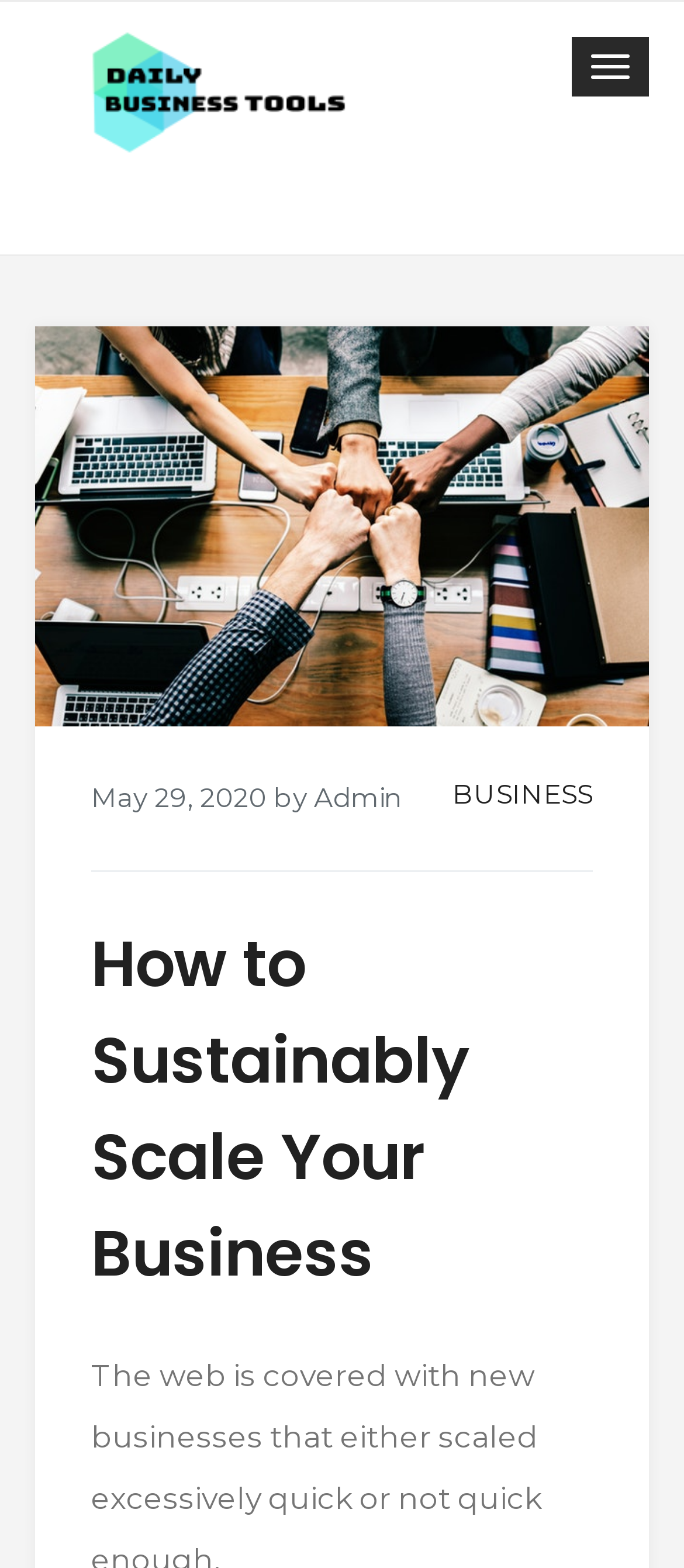What is the date of the latest article?
From the image, respond using a single word or phrase.

May 29, 2020